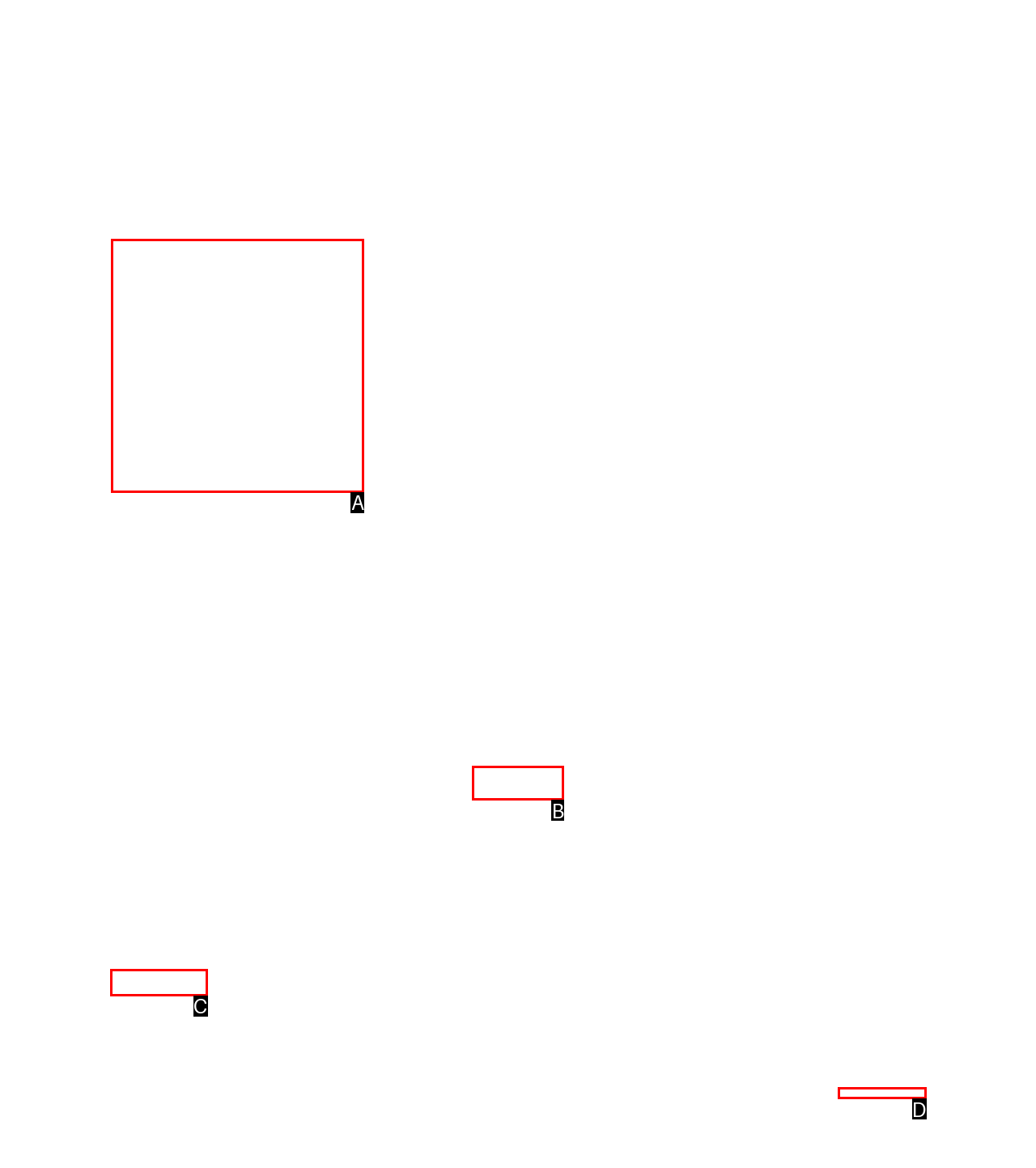From the provided choices, determine which option matches the description: .cls-3{fill:#0079fa;}final. Respond with the letter of the correct choice directly.

C